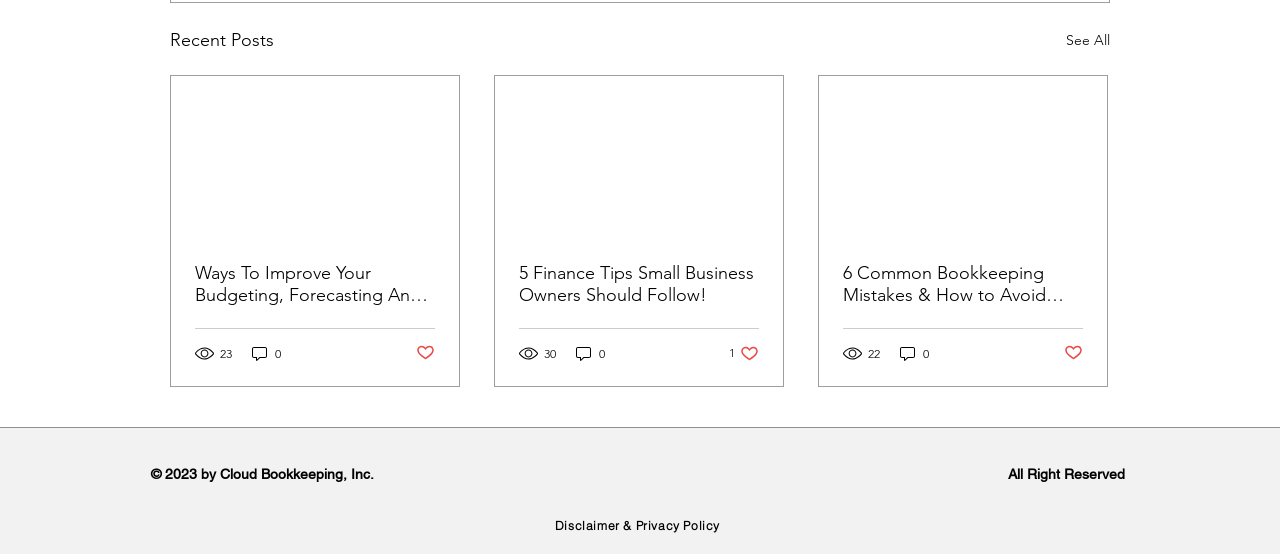Find and specify the bounding box coordinates that correspond to the clickable region for the instruction: "Like the post".

[0.325, 0.619, 0.34, 0.657]